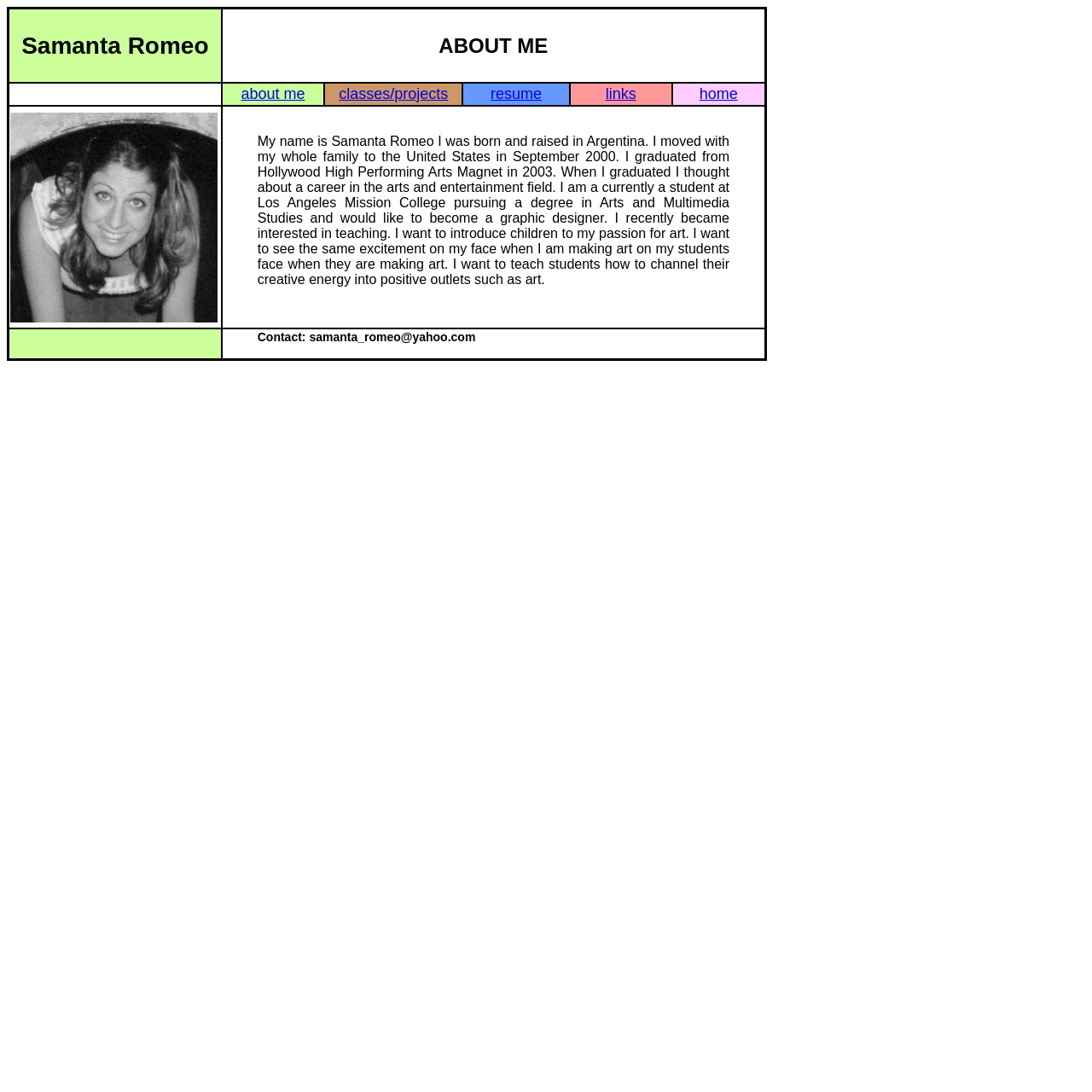Review the image closely and give a comprehensive answer to the question: What are the links provided in the second row of the table?

I found the links 'about me', 'classes/projects', 'resume', 'links', and 'home' in the second row of the table, which are provided as navigation links.